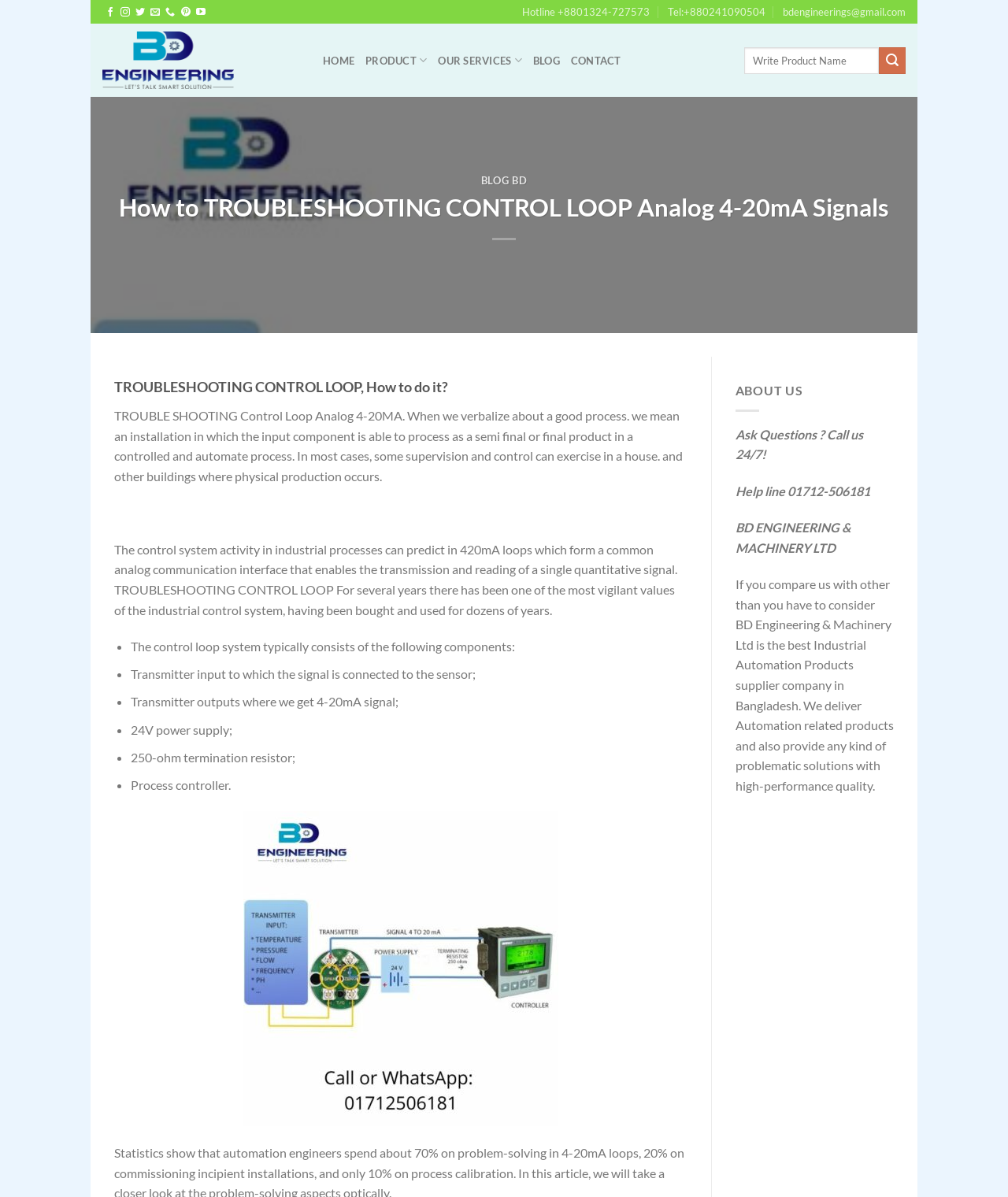Give a concise answer using only one word or phrase for this question:
What is the company name mentioned on the webpage?

BD ENGINEERING & MACHINERY LTD